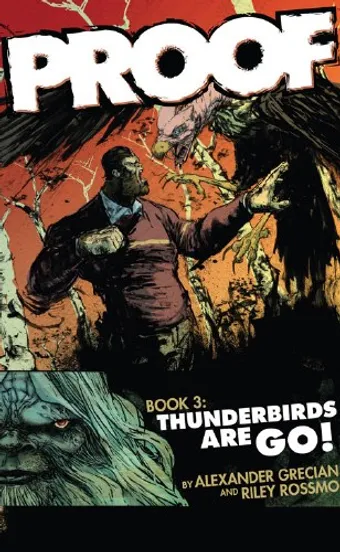Use a single word or phrase to answer the question: What is the background of the illustration?

richly painted forest elements